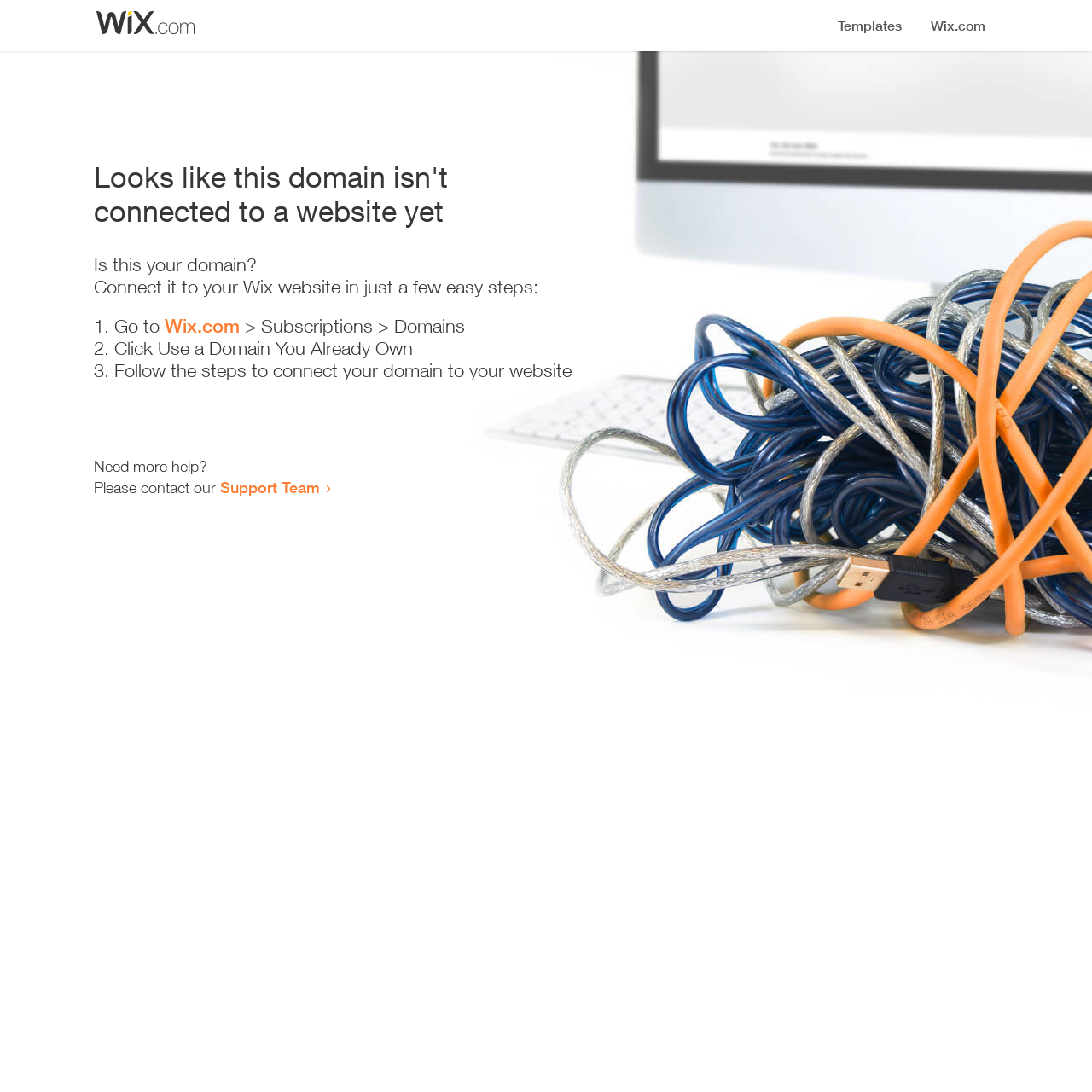Please look at the image and answer the question with a detailed explanation: How many steps are required to connect the domain to a website?

The webpage provides a list of steps to connect the domain to a website, and there are three list markers ('1.', '2.', '3.') indicating that three steps are required.